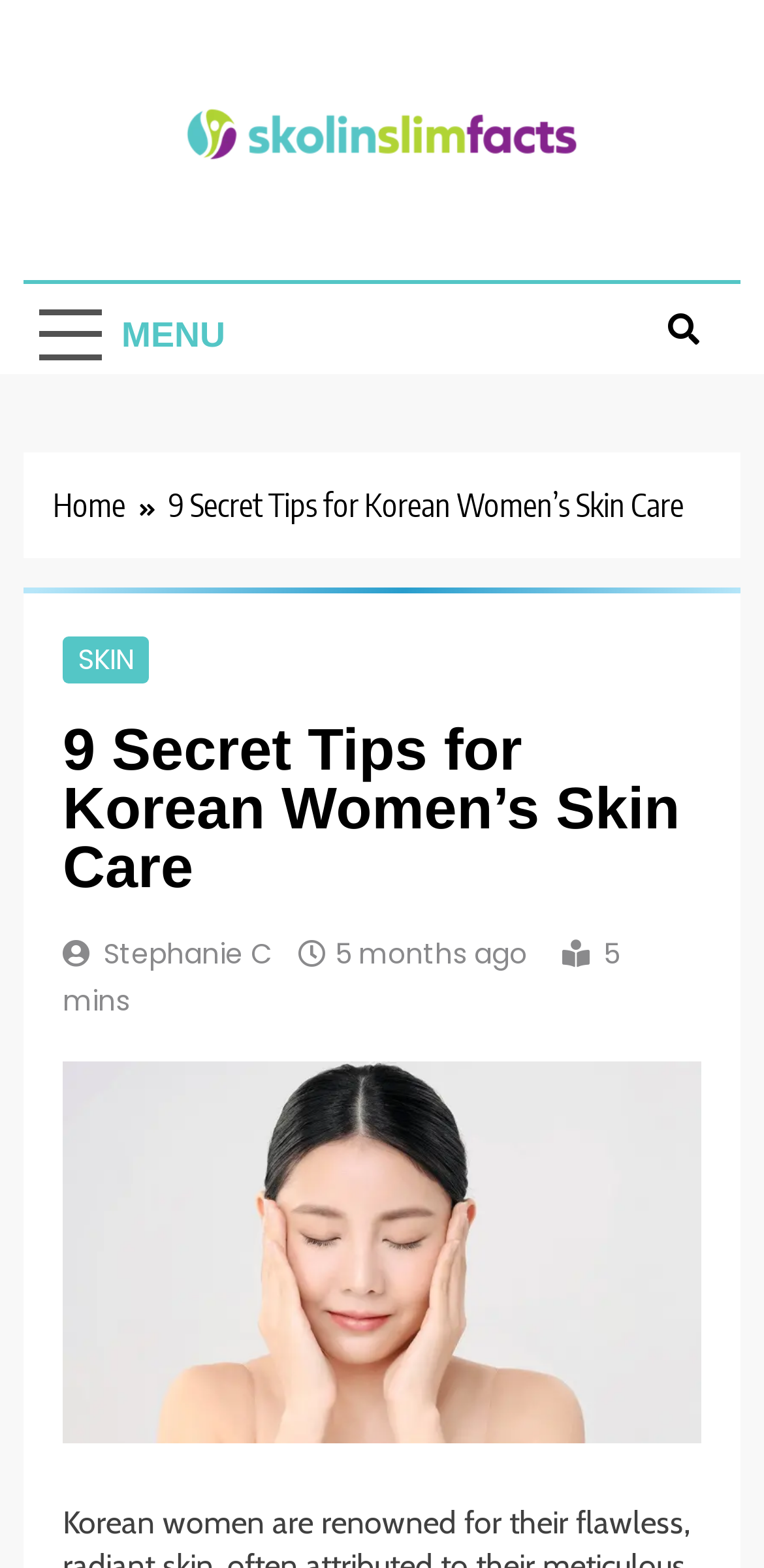Extract the main heading text from the webpage.

9 Secret Tips for Korean Women’s Skin Care